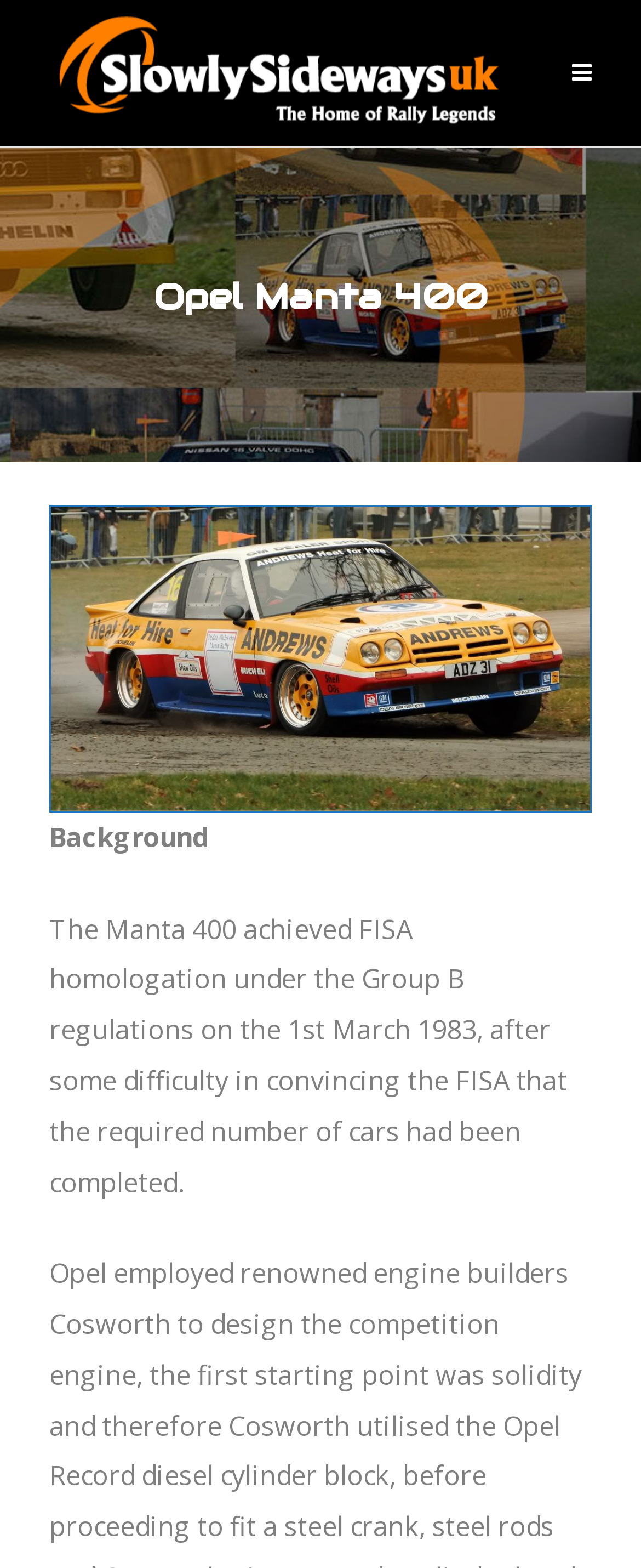Using the description "alt="Slowly Sideways UK"", predict the bounding box of the relevant HTML element.

[0.077, 0.006, 0.795, 0.087]